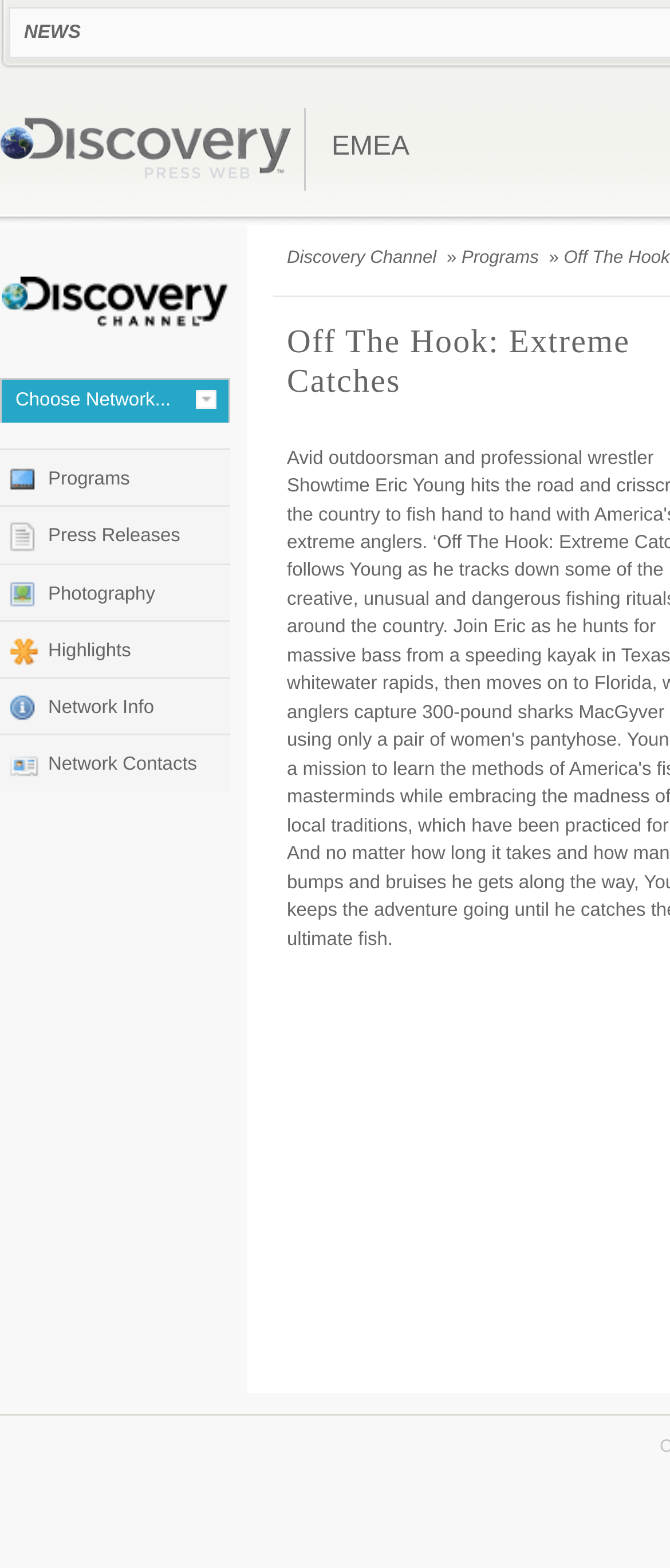Identify the bounding box coordinates of the part that should be clicked to carry out this instruction: "choose a network".

[0.0, 0.241, 0.344, 0.27]